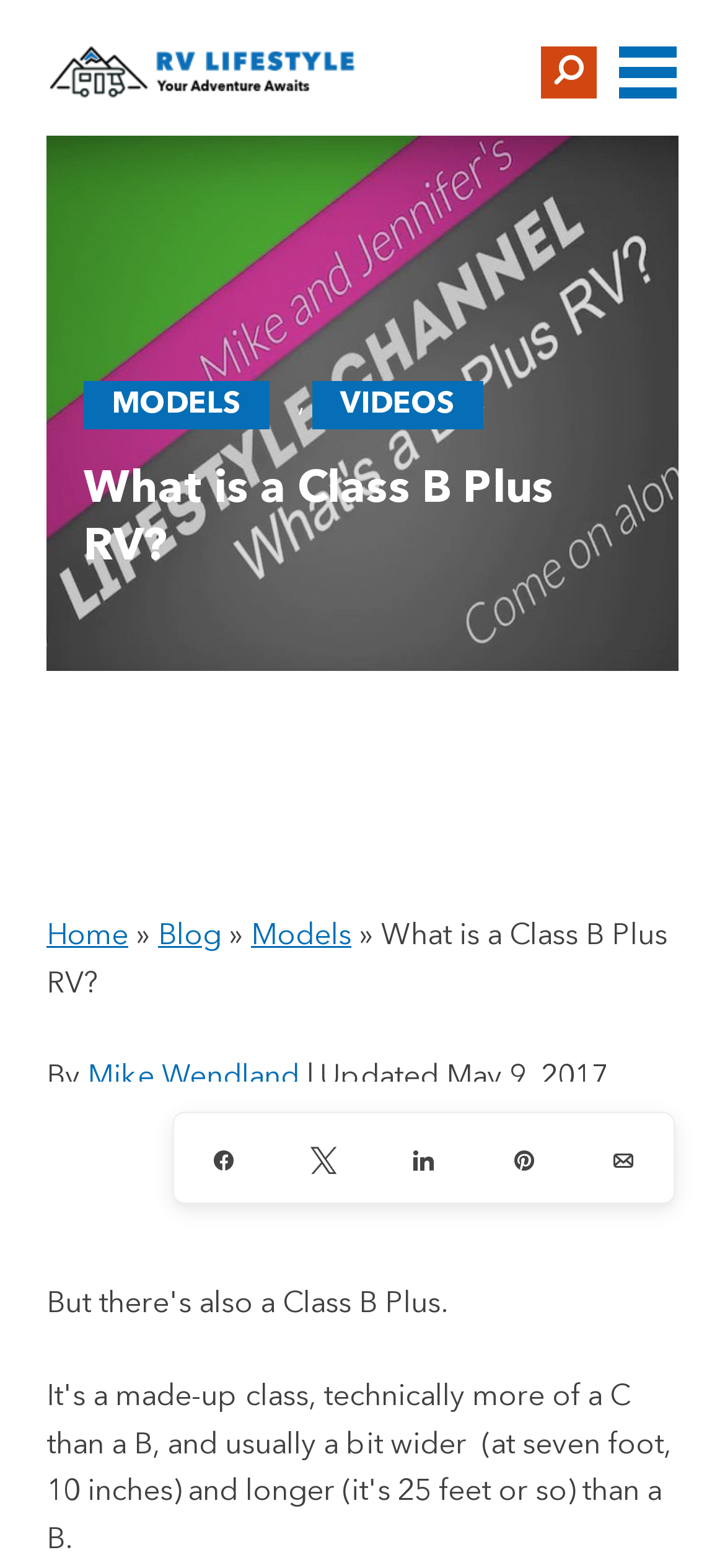Please give a succinct answer using a single word or phrase:
Who is the author of the article?

Mike Wendland